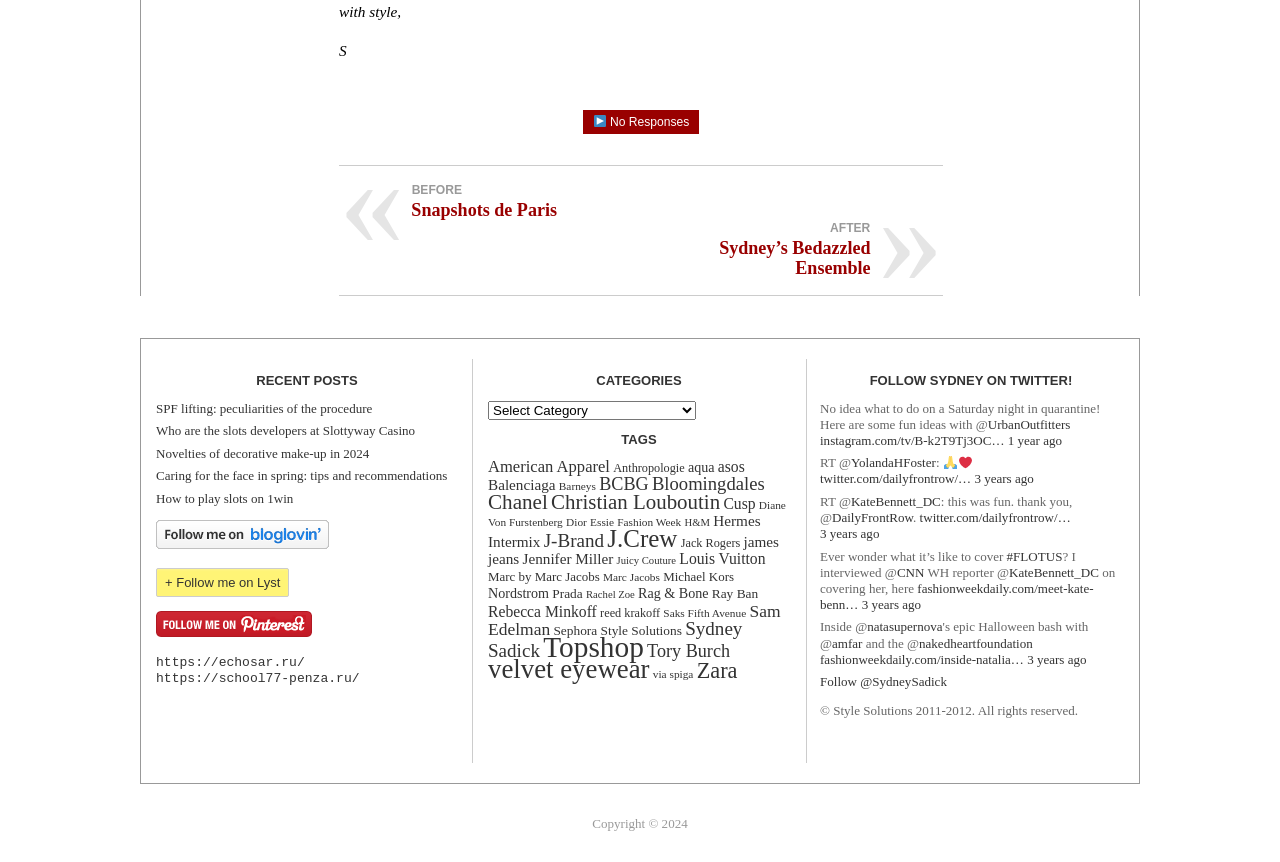Please examine the image and provide a detailed answer to the question: What is the category with the most items?

I looked at the list of categories and counted the number of items for each one. J.Crew has 50 items, which is the most among all categories.